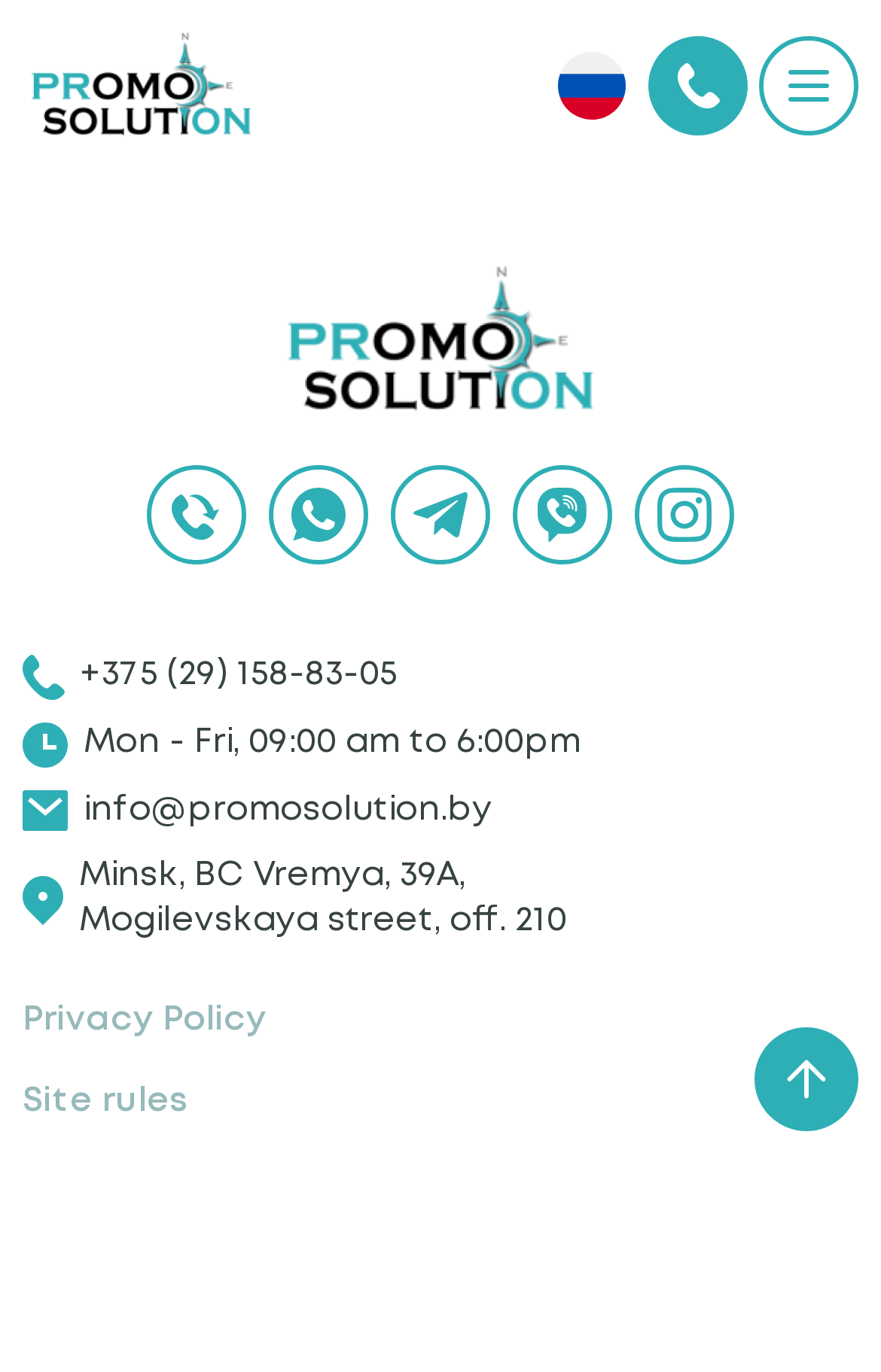What is the flag icon?
Answer the question with a detailed and thorough explanation.

The flag icon can be found on the webpage by looking at the image with the text 'Flag' which is located at the top-middle section of the page.